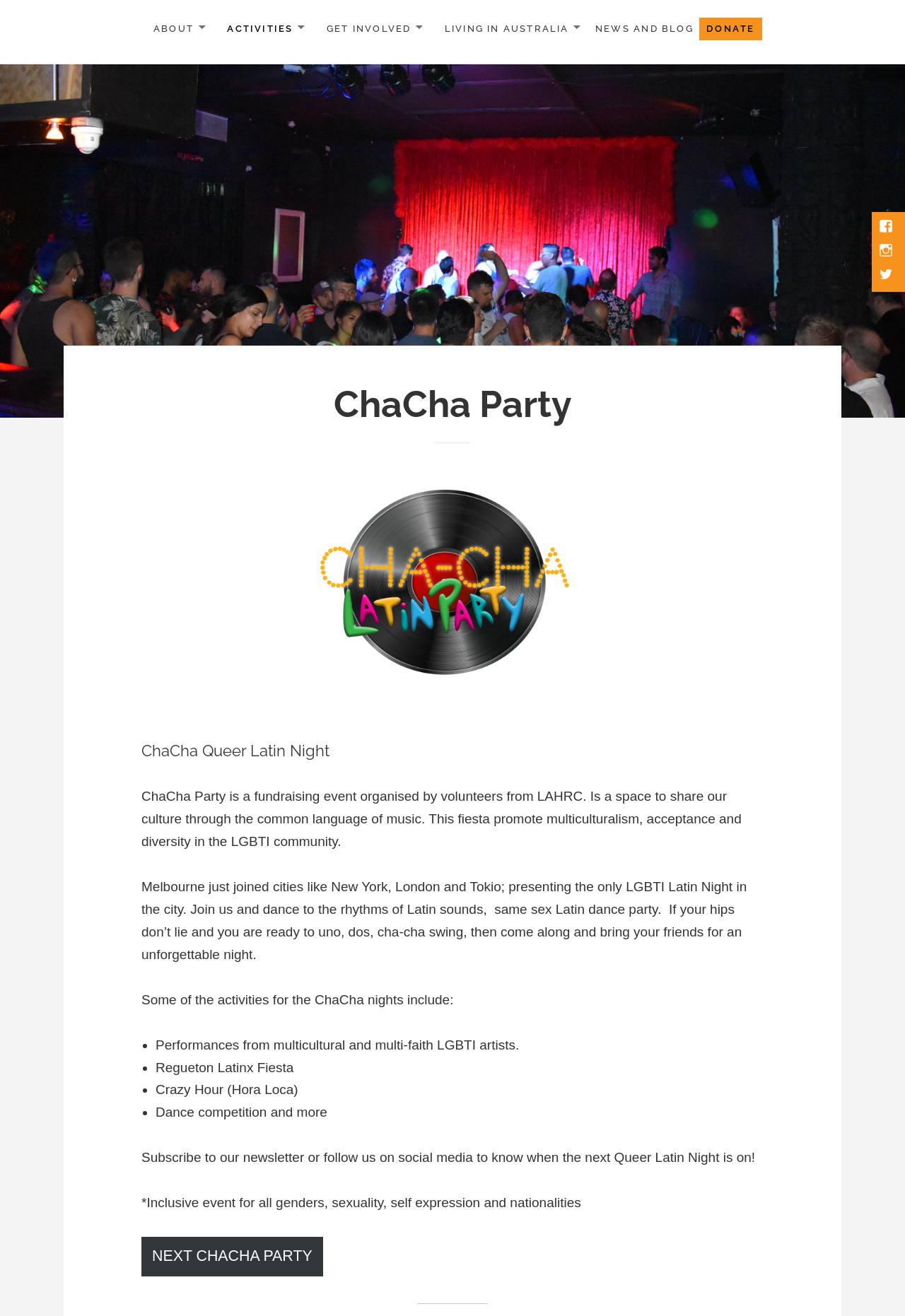Specify the bounding box coordinates for the region that must be clicked to perform the given instruction: "View About Us".

None